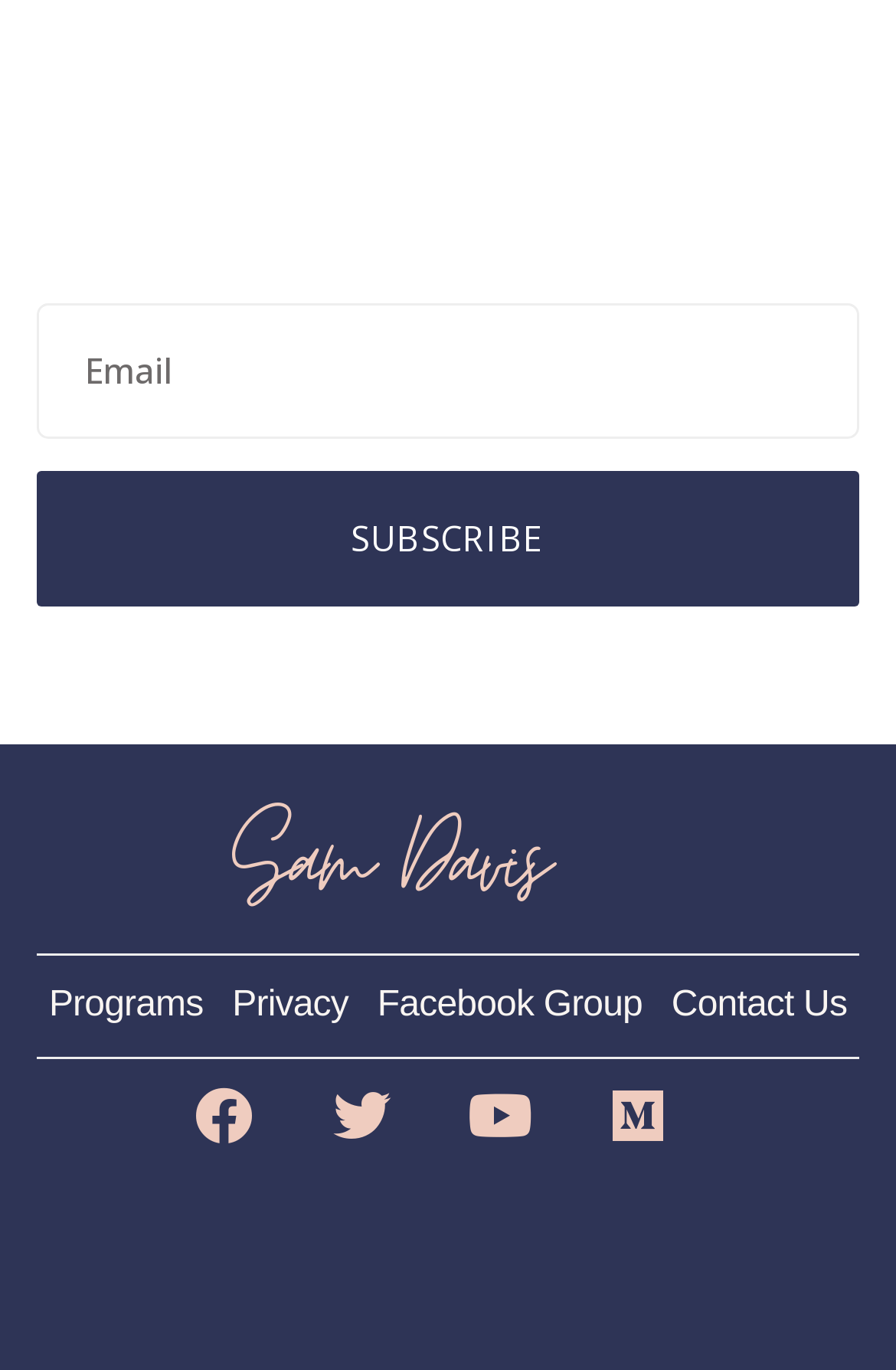Show the bounding box coordinates of the region that should be clicked to follow the instruction: "Subscribe to newsletter."

[0.041, 0.344, 0.959, 0.442]